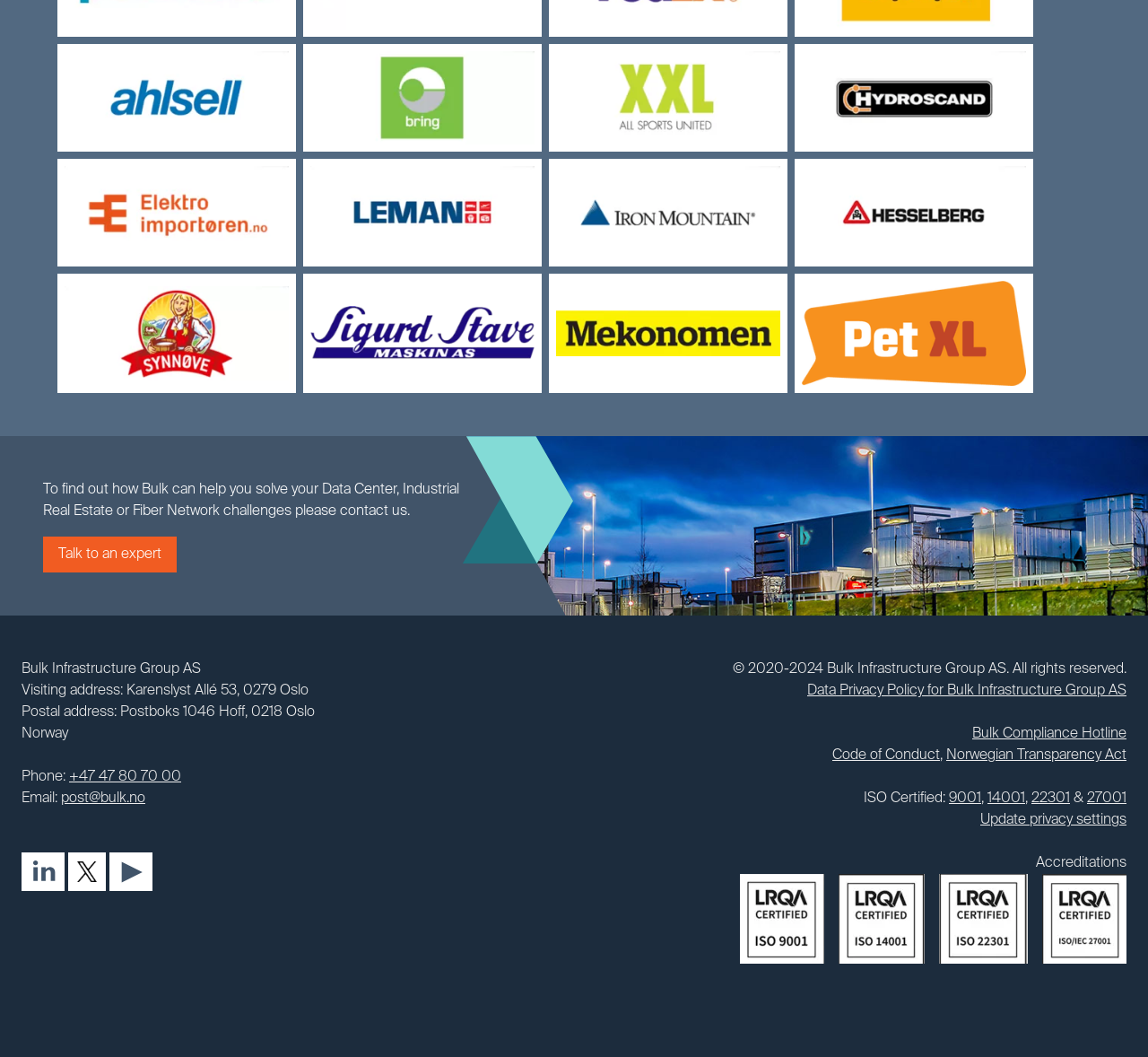For the element described, predict the bounding box coordinates as (top-left x, top-left y, bottom-right x, bottom-right y). All values should be between 0 and 1. Element description: title="Learn More"

[0.73, 0.827, 0.805, 0.918]